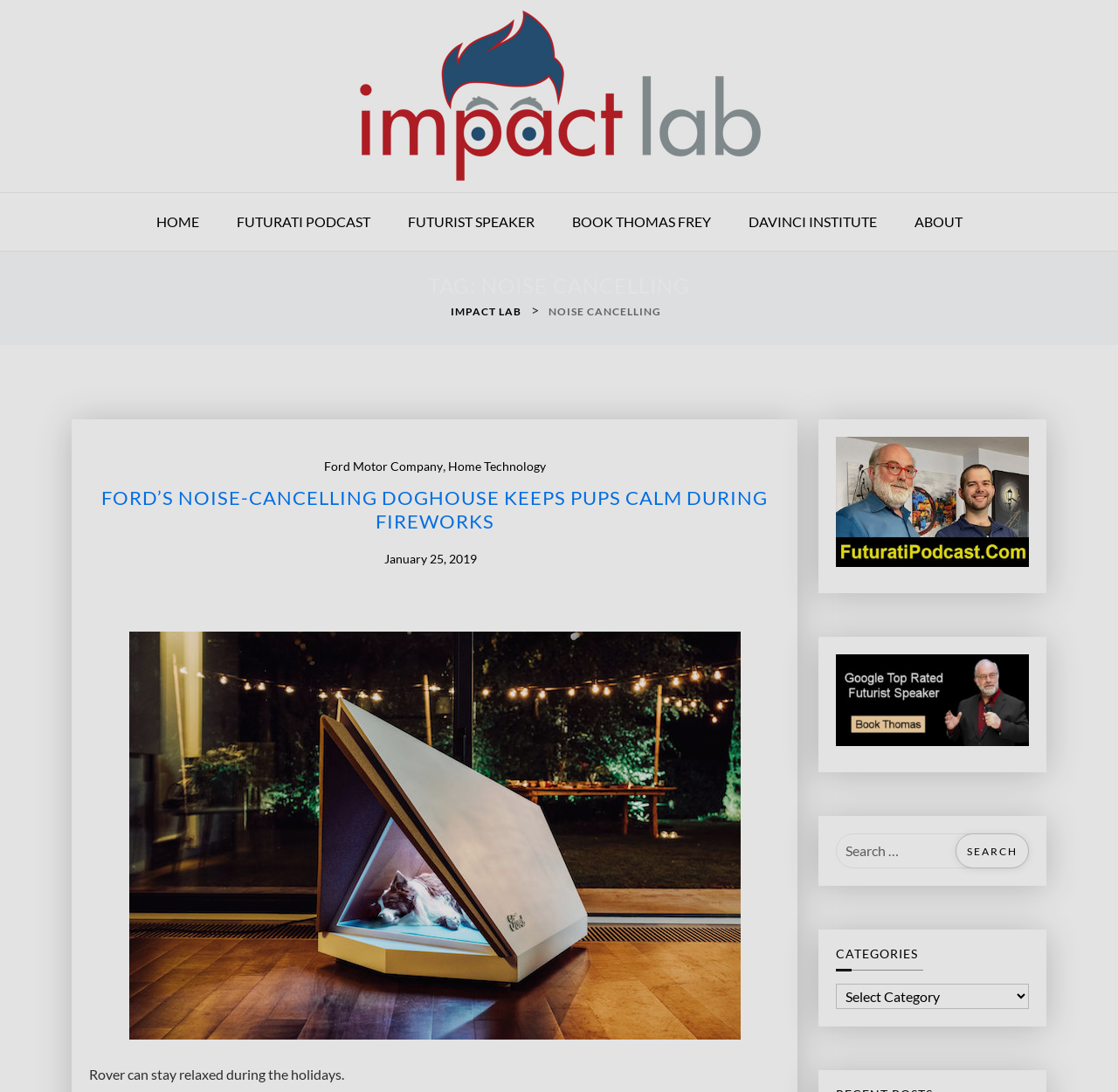Determine the bounding box coordinates for the element that should be clicked to follow this instruction: "Visit the 'FUTURATI PODCAST' page". The coordinates should be given as four float numbers between 0 and 1, in the format [left, top, right, bottom].

[0.196, 0.177, 0.346, 0.23]